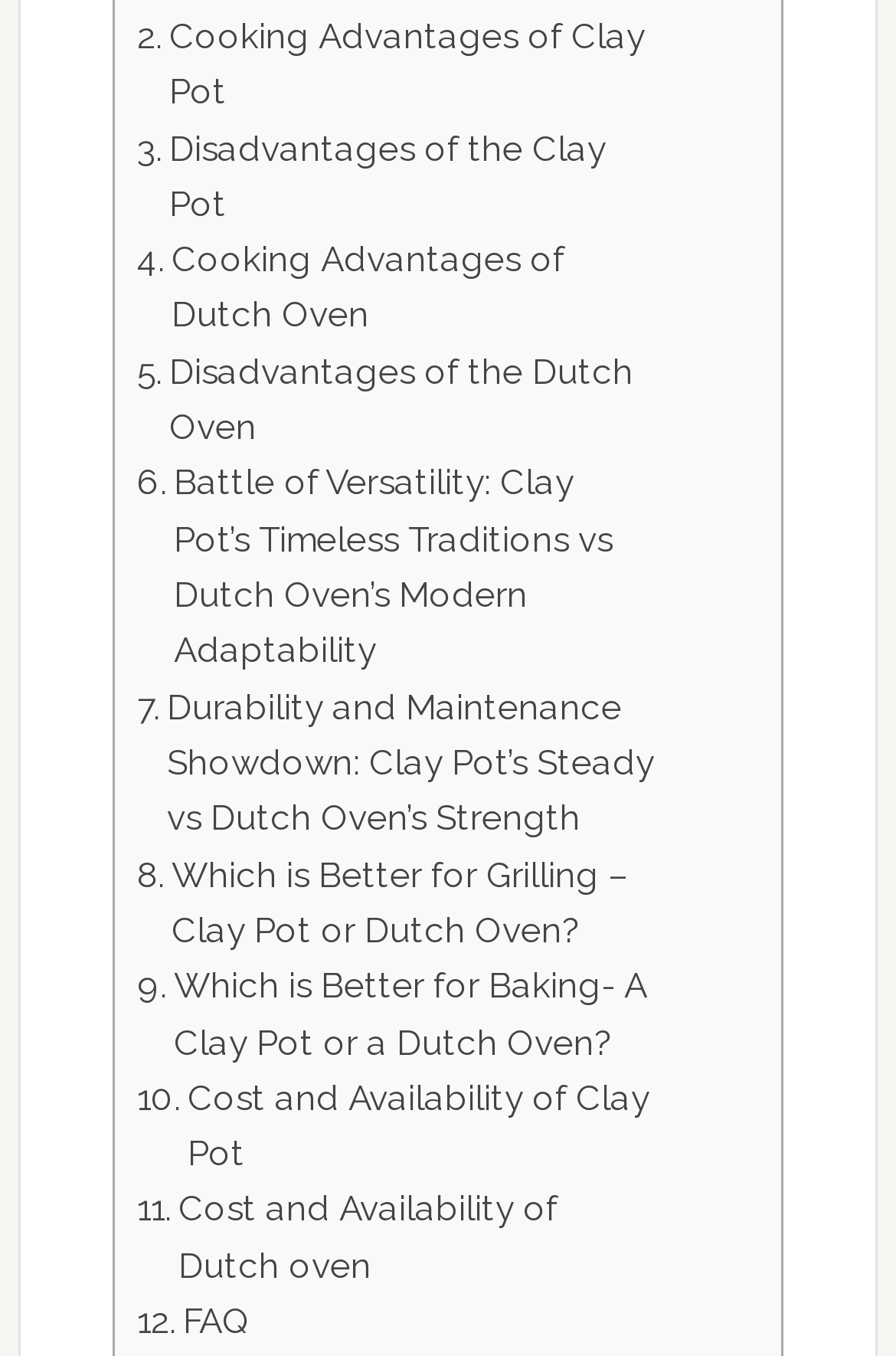Pinpoint the bounding box coordinates of the element that must be clicked to accomplish the following instruction: "Check the cost and availability of clay pot". The coordinates should be in the format of four float numbers between 0 and 1, i.e., [left, top, right, bottom].

[0.153, 0.79, 0.731, 0.872]